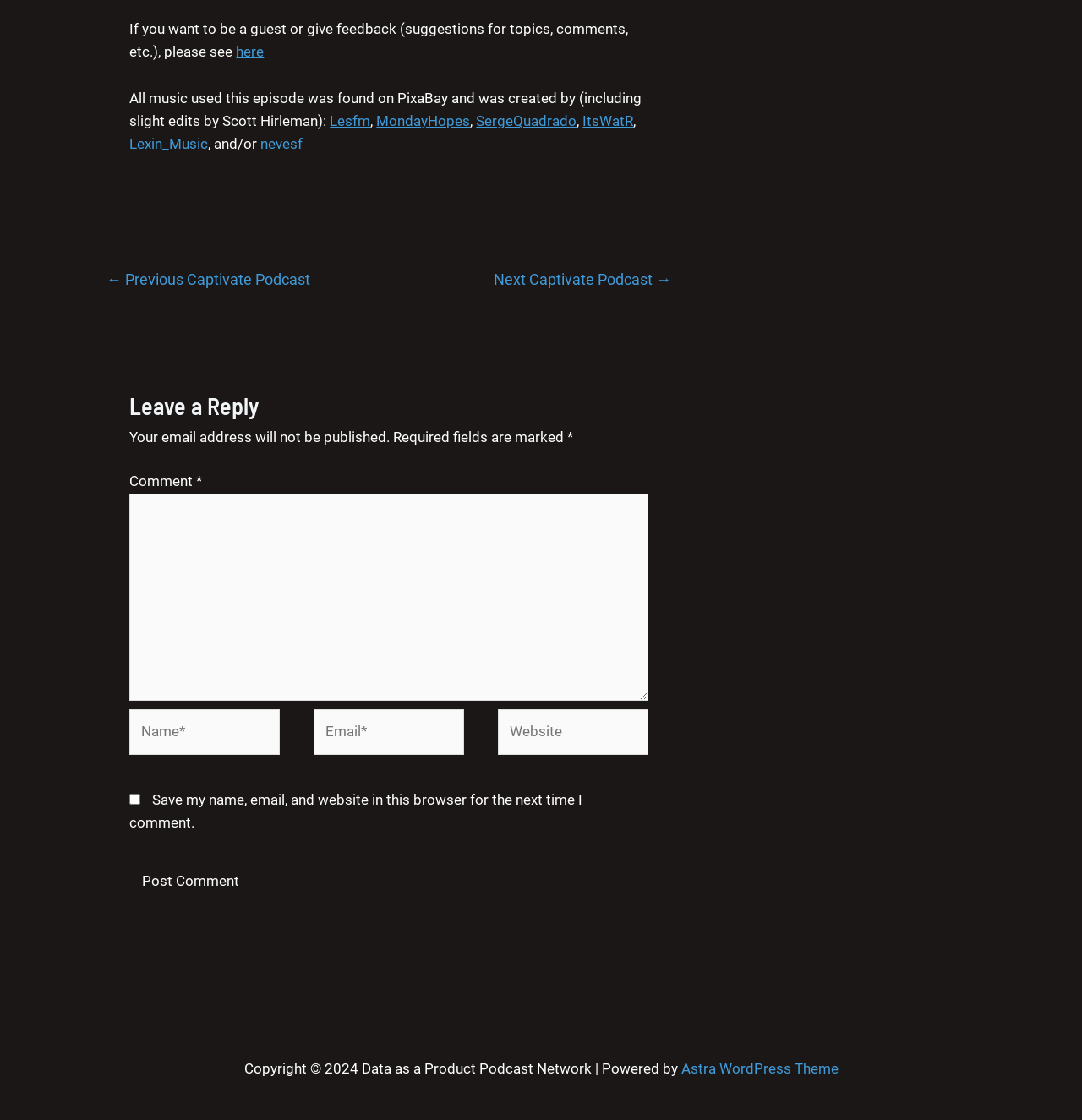Locate the UI element described as follows: "parent_node: Email* name="email" placeholder="Email*"". Return the bounding box coordinates as four float numbers between 0 and 1 in the order [left, top, right, bottom].

[0.29, 0.633, 0.429, 0.674]